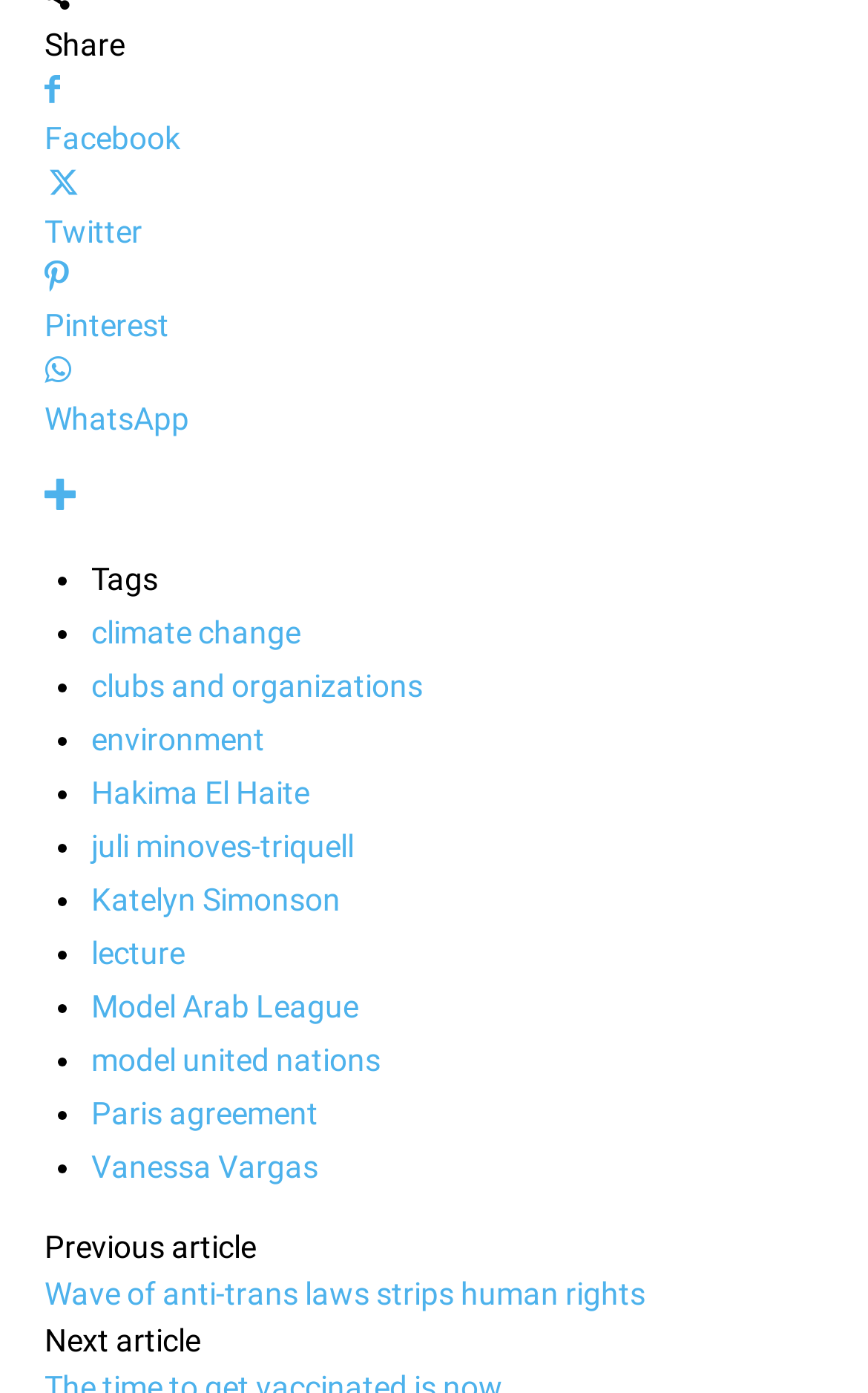Please identify the bounding box coordinates of the region to click in order to complete the task: "Read article about Wave of anti-trans laws strips human rights". The coordinates must be four float numbers between 0 and 1, specified as [left, top, right, bottom].

[0.051, 0.915, 0.744, 0.941]